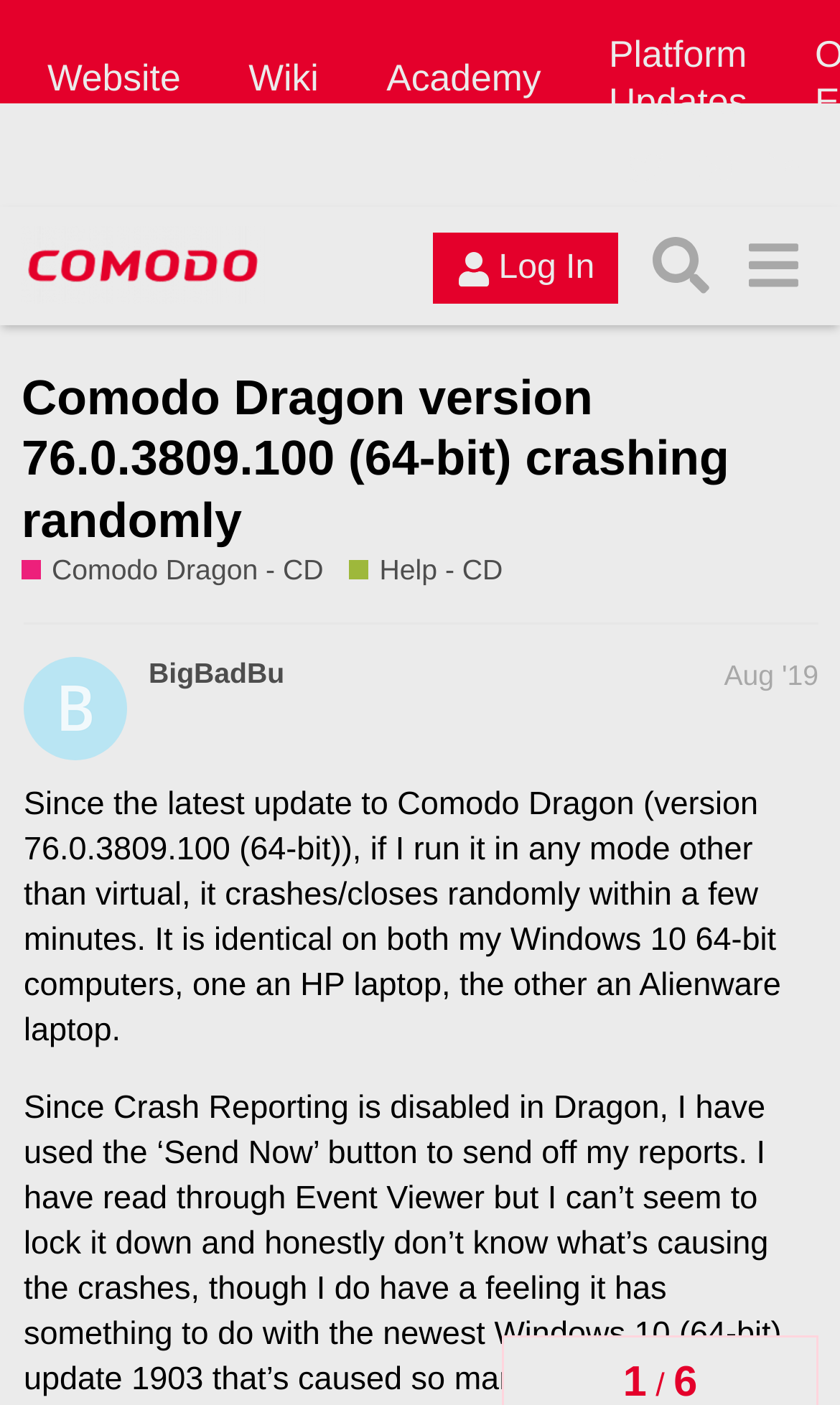Determine the main text heading of the webpage and provide its content.

Comodo Dragon version 76.0.3809.100 (64-bit) crashing randomly